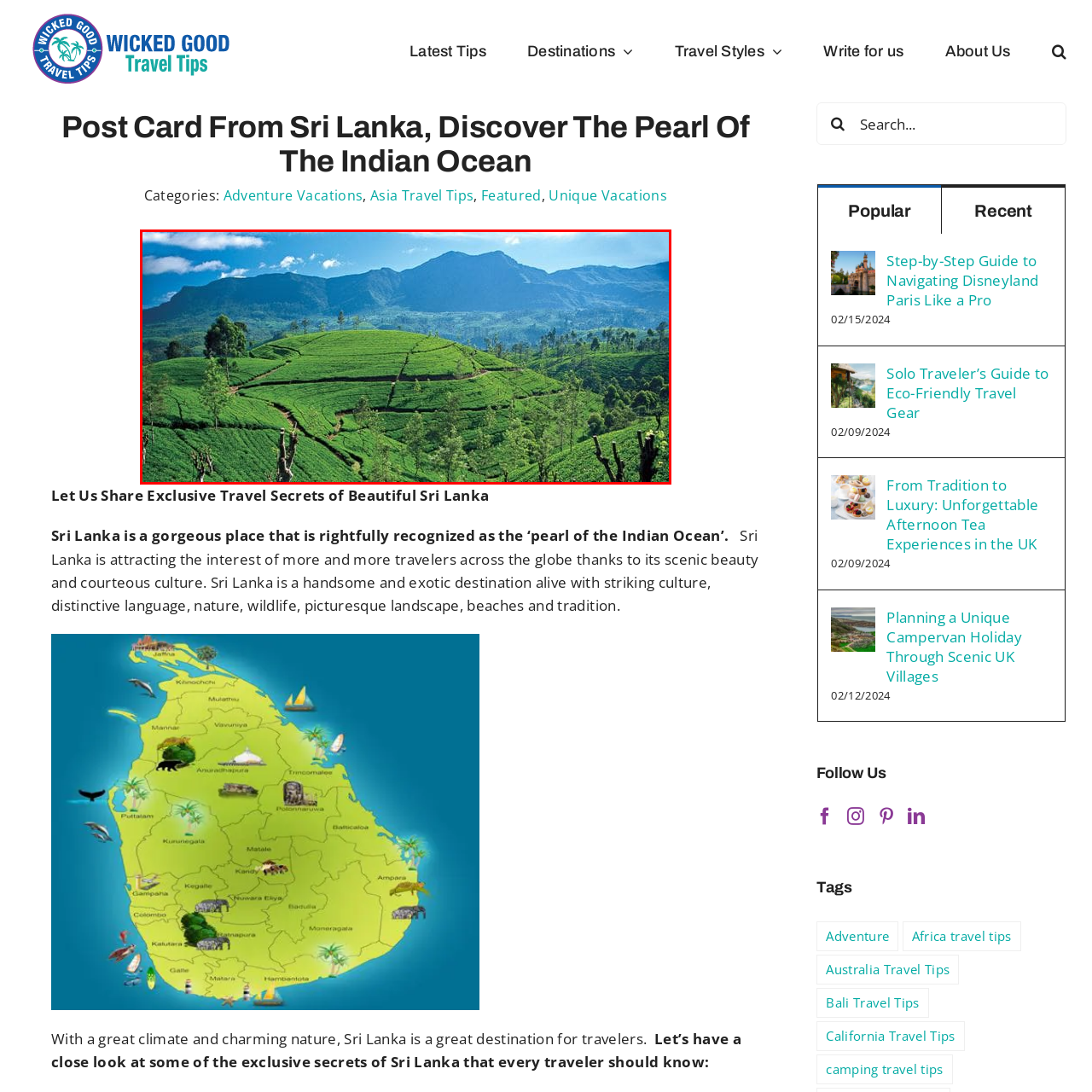What is Sri Lanka often referred to as?
Inspect the image surrounded by the red bounding box and answer the question using a single word or a short phrase.

the 'pearl of the Indian Ocean'